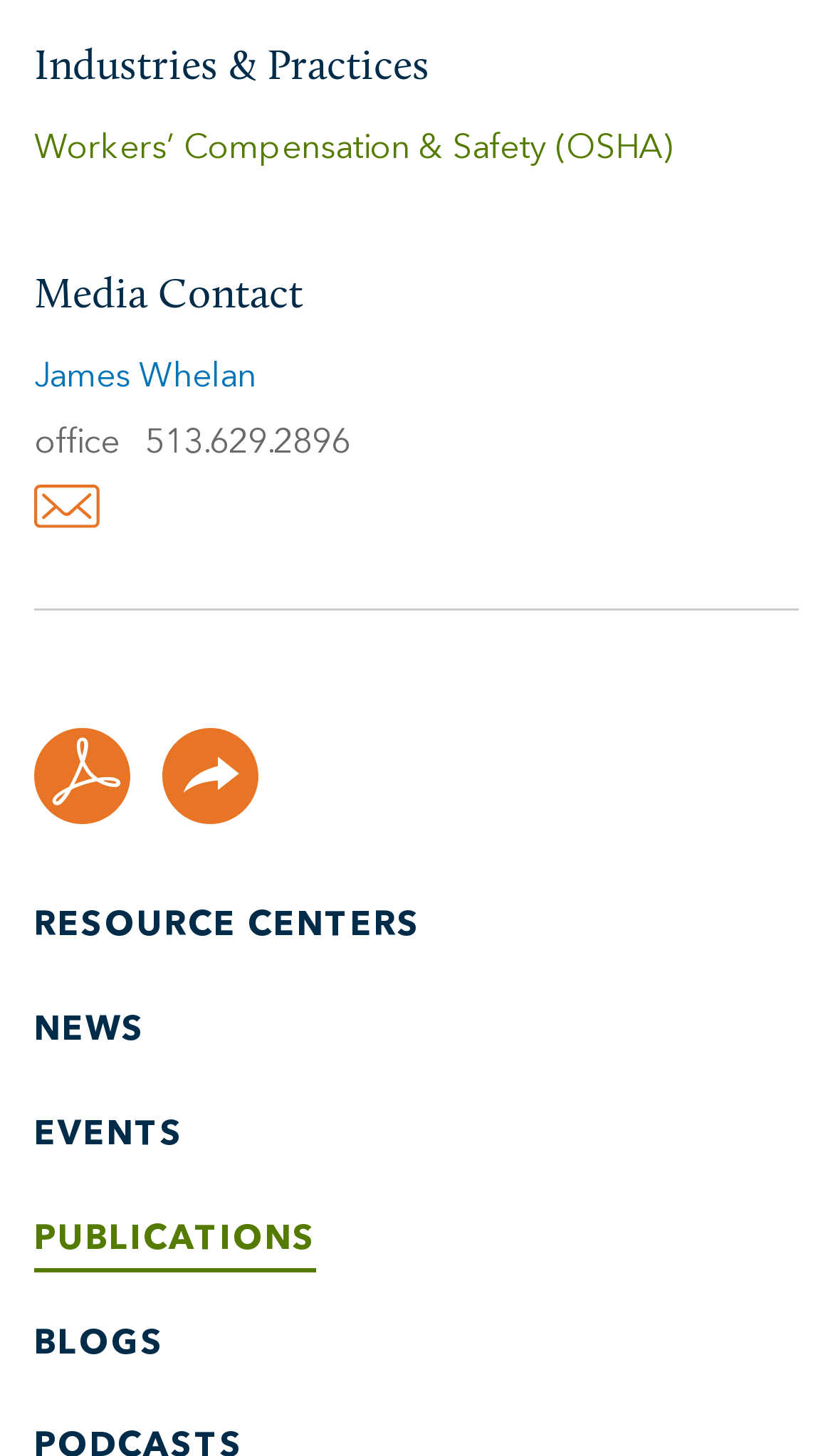Find the UI element described as: "James Whelan" and predict its bounding box coordinates. Ensure the coordinates are four float numbers between 0 and 1, [left, top, right, bottom].

[0.041, 0.248, 0.308, 0.272]